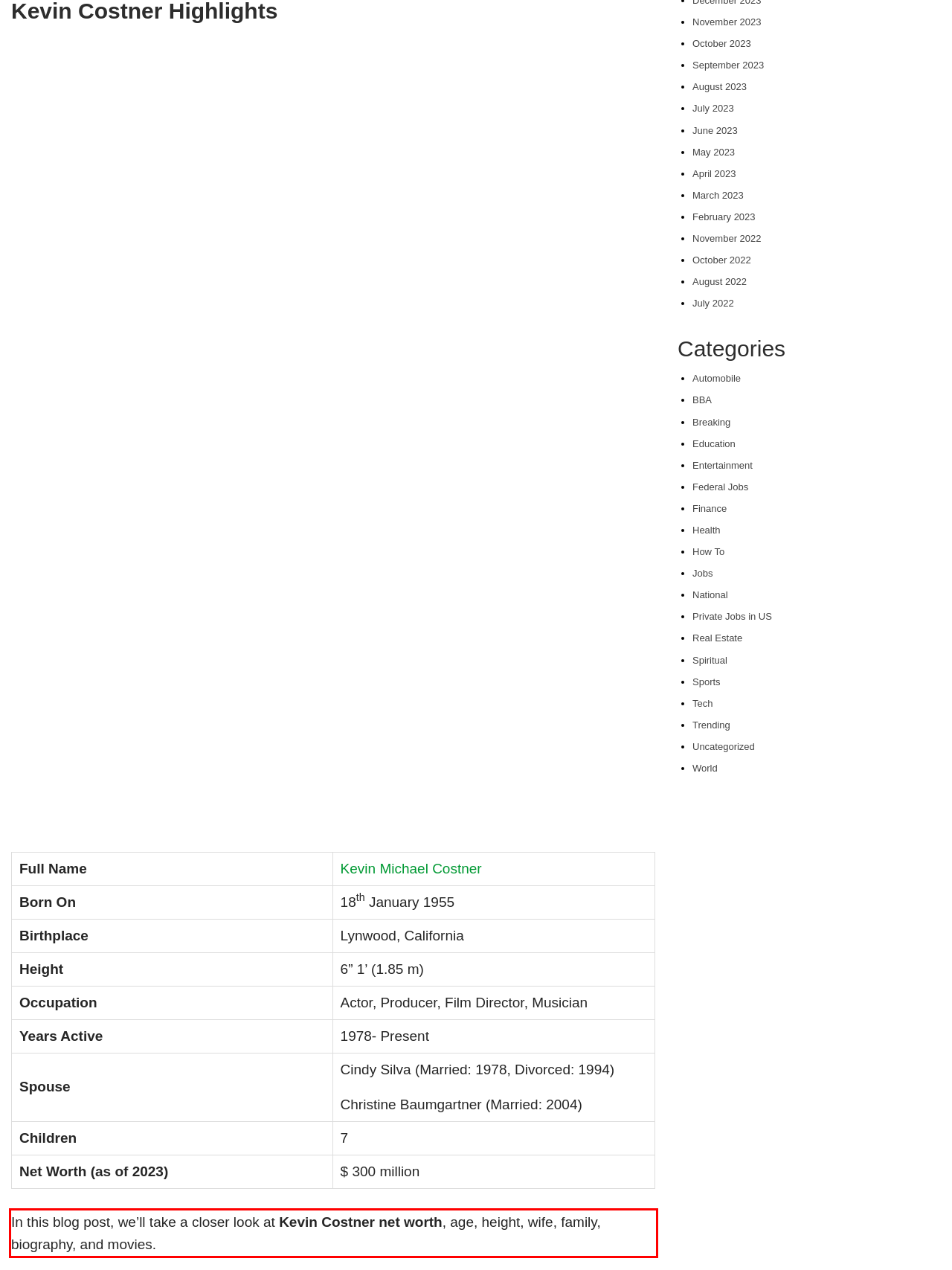Using OCR, extract the text content found within the red bounding box in the given webpage screenshot.

In this blog post, we’ll take a closer look at Kevin Costner net worth, age, height, wife, family, biography, and movies.